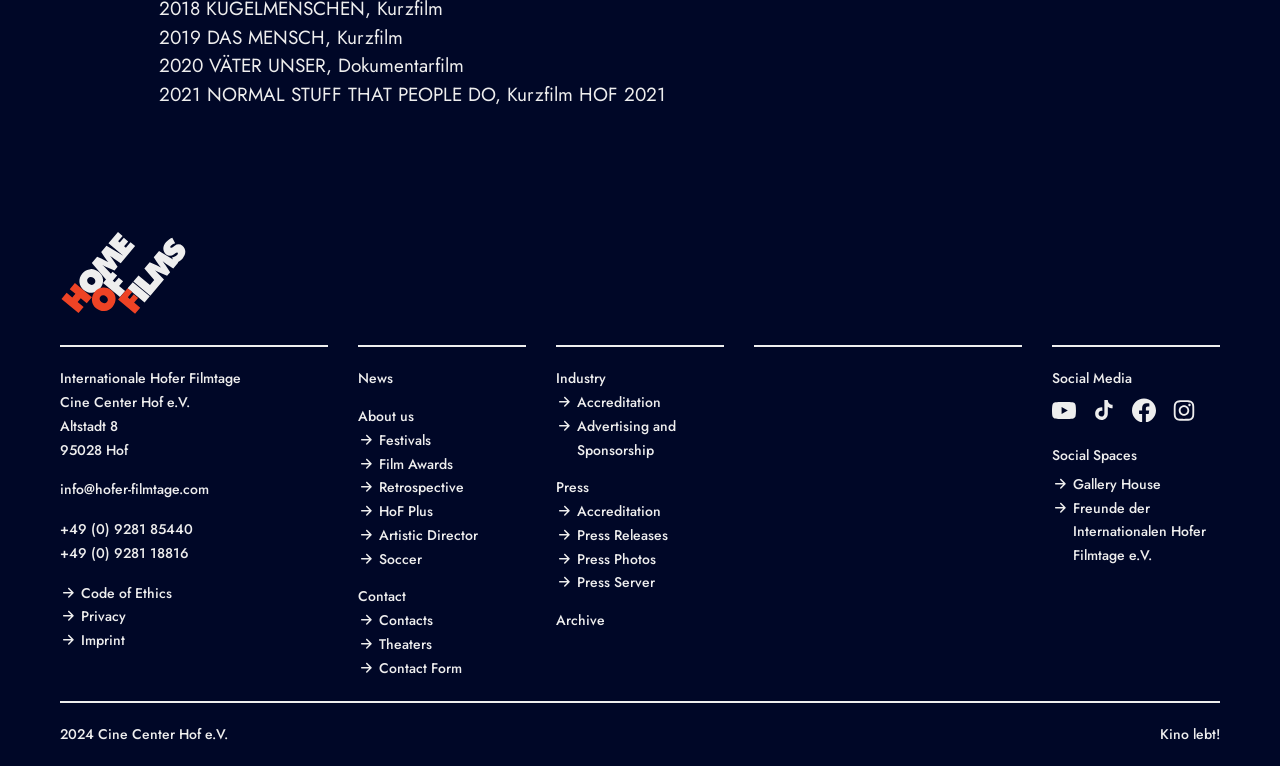Reply to the question with a single word or phrase:
What is the name of the organization that supports the film festival?

Freunde der Internationalen Hofer Filmtage e.V.